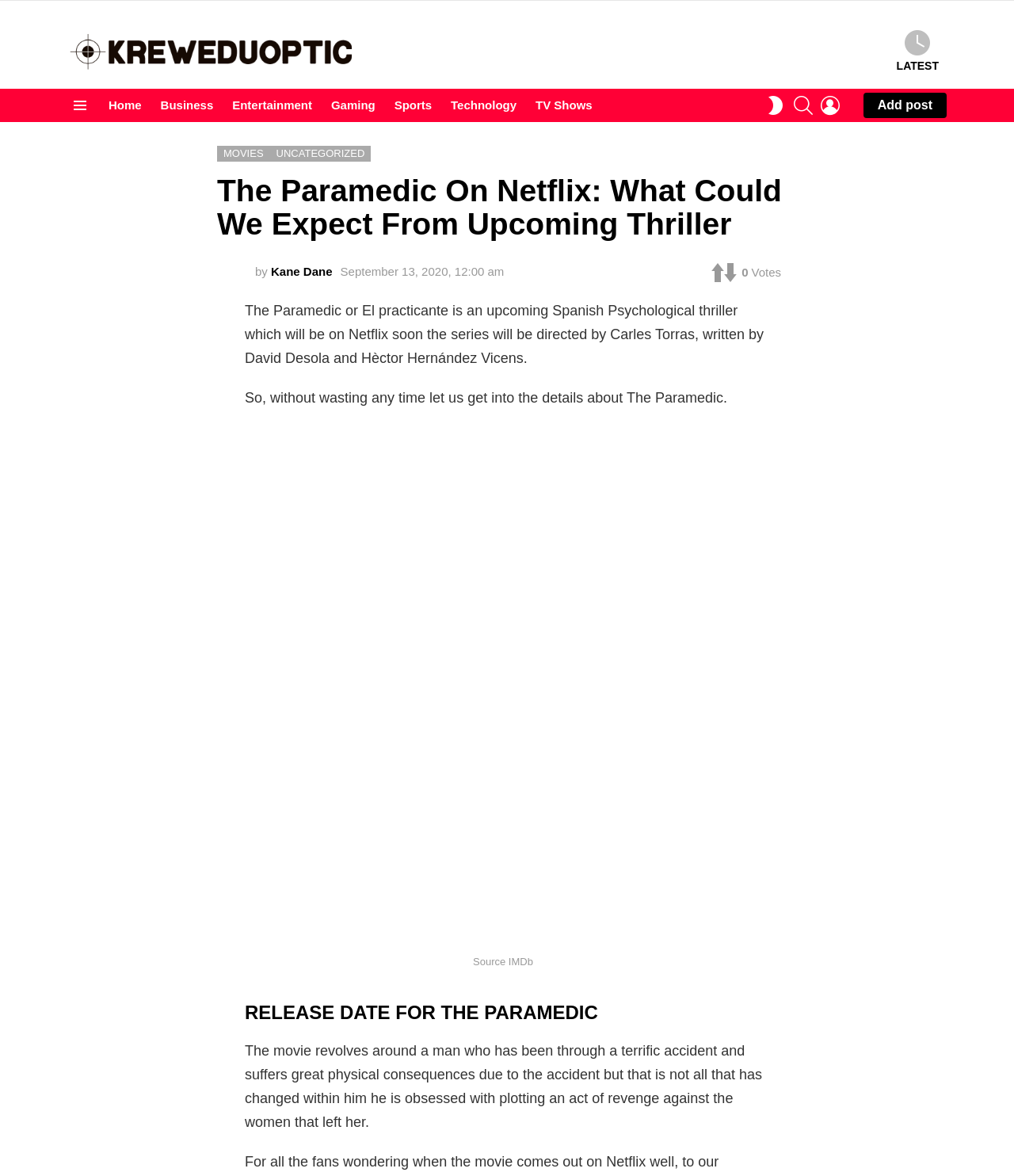What is the genre of the upcoming series?
Answer the question with a detailed and thorough explanation.

The webpage mentions that 'The Paramedic or El practicante is an upcoming Spanish Psychological thriller' which indicates that the genre of the series is a psychological thriller.